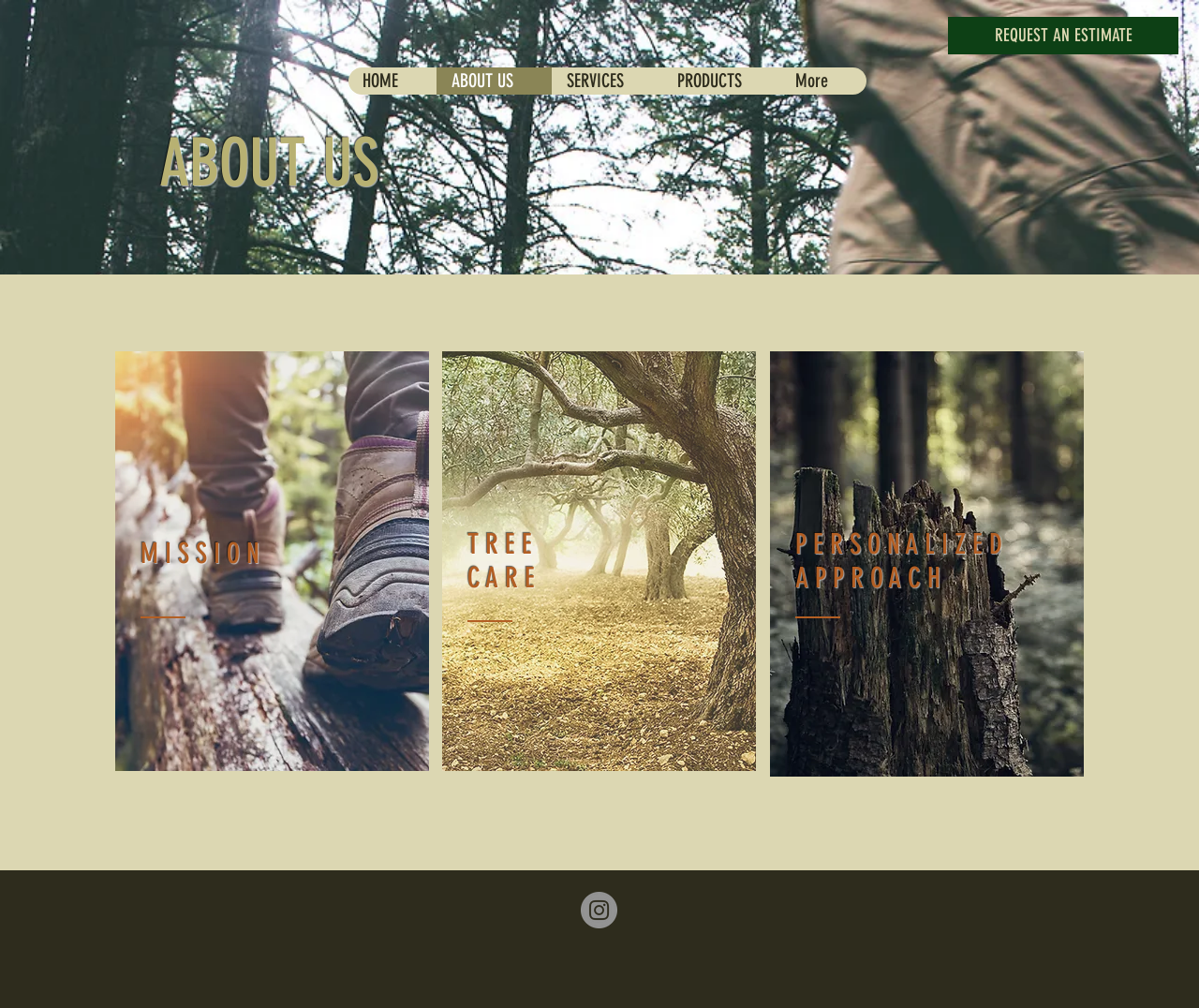What approach does the company take?
Refer to the image and provide a thorough answer to the question.

The heading 'A P P R O A C H' is followed by the heading 'P E R S O N A L I Z E D', which suggests that the company takes a personalized approach in its services or products.